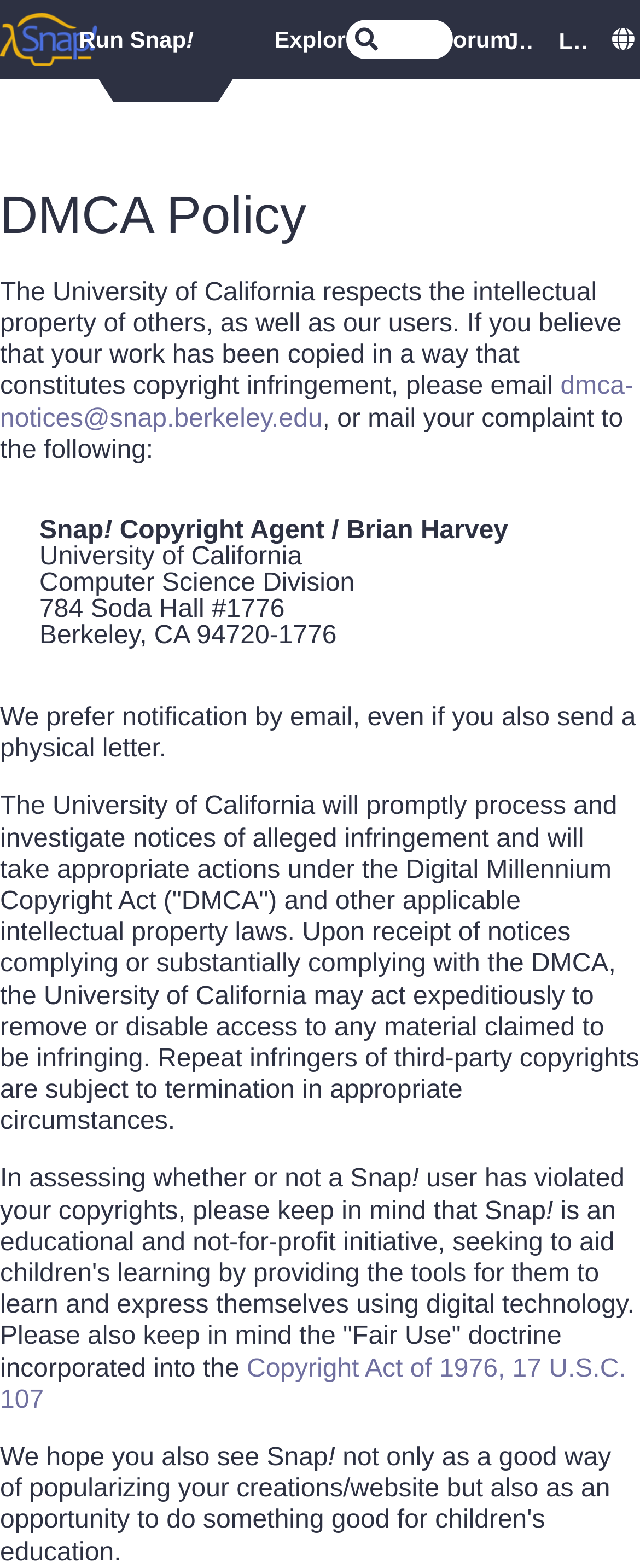Determine the bounding box for the UI element as described: "dmca-notices@snap.berkeley.edu". The coordinates should be represented as four float numbers between 0 and 1, formatted as [left, top, right, bottom].

[0.0, 0.238, 0.99, 0.276]